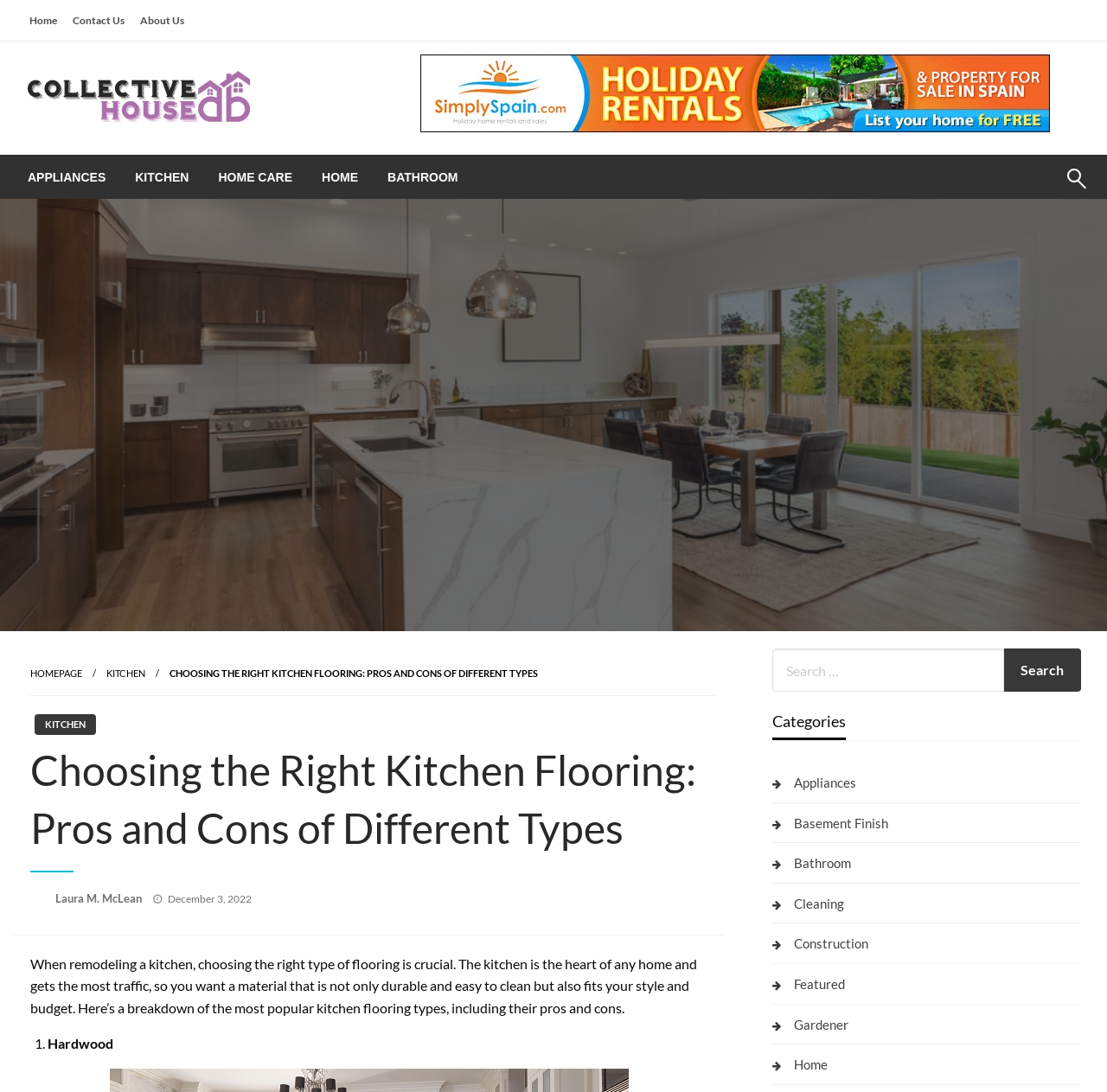Carefully examine the image and provide an in-depth answer to the question: What is the name of the website?

I determined the name of the website by looking at the root element 'Choosing the Right Kitchen Flooring: Pros and Cons of Different Types | Collective House AB' and the link 'Collective House AB' with the image 'Collective House AB'.